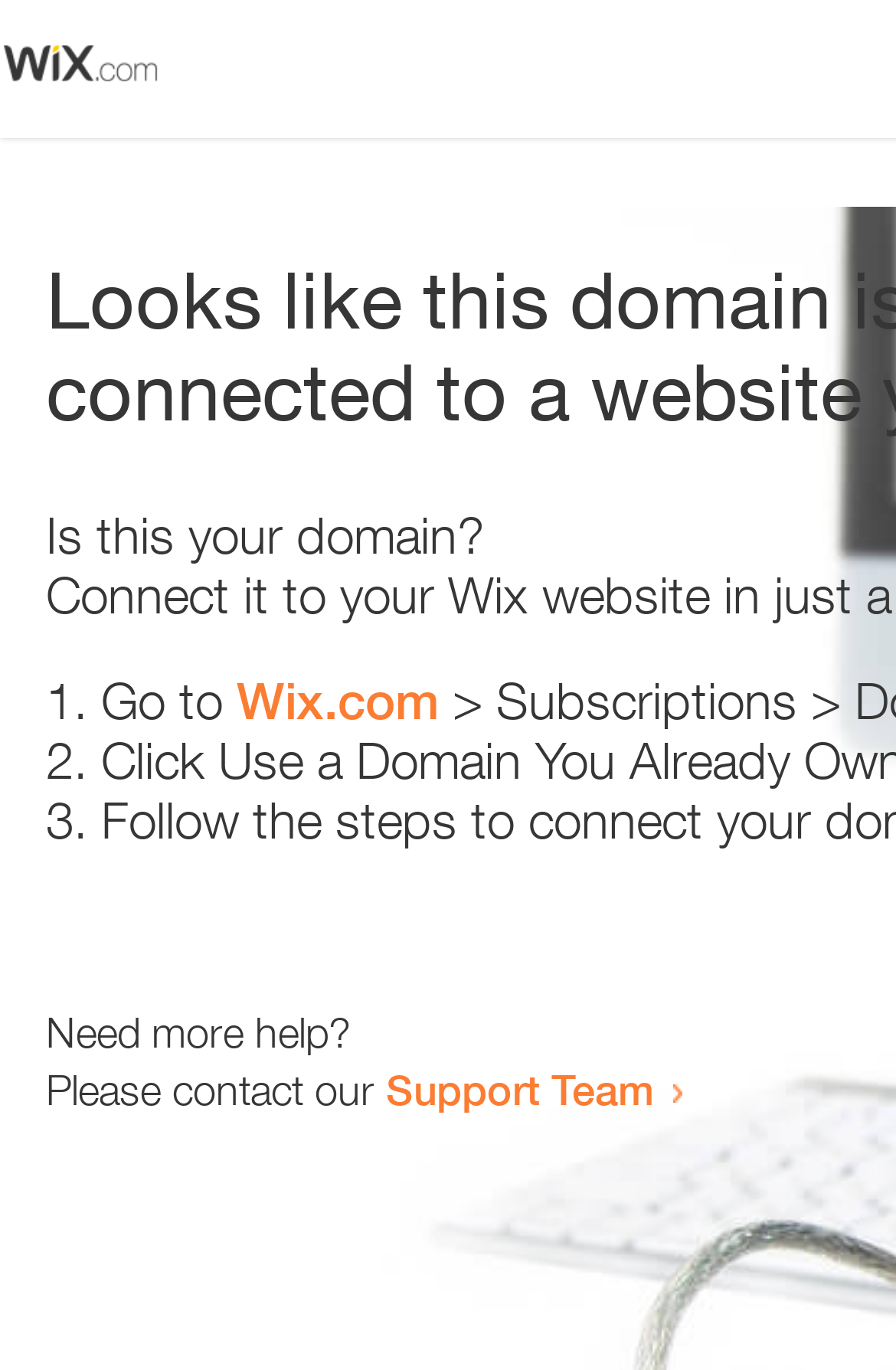Provide the bounding box coordinates of the HTML element this sentence describes: "Wix.com". The bounding box coordinates consist of four float numbers between 0 and 1, i.e., [left, top, right, bottom].

[0.264, 0.49, 0.49, 0.533]